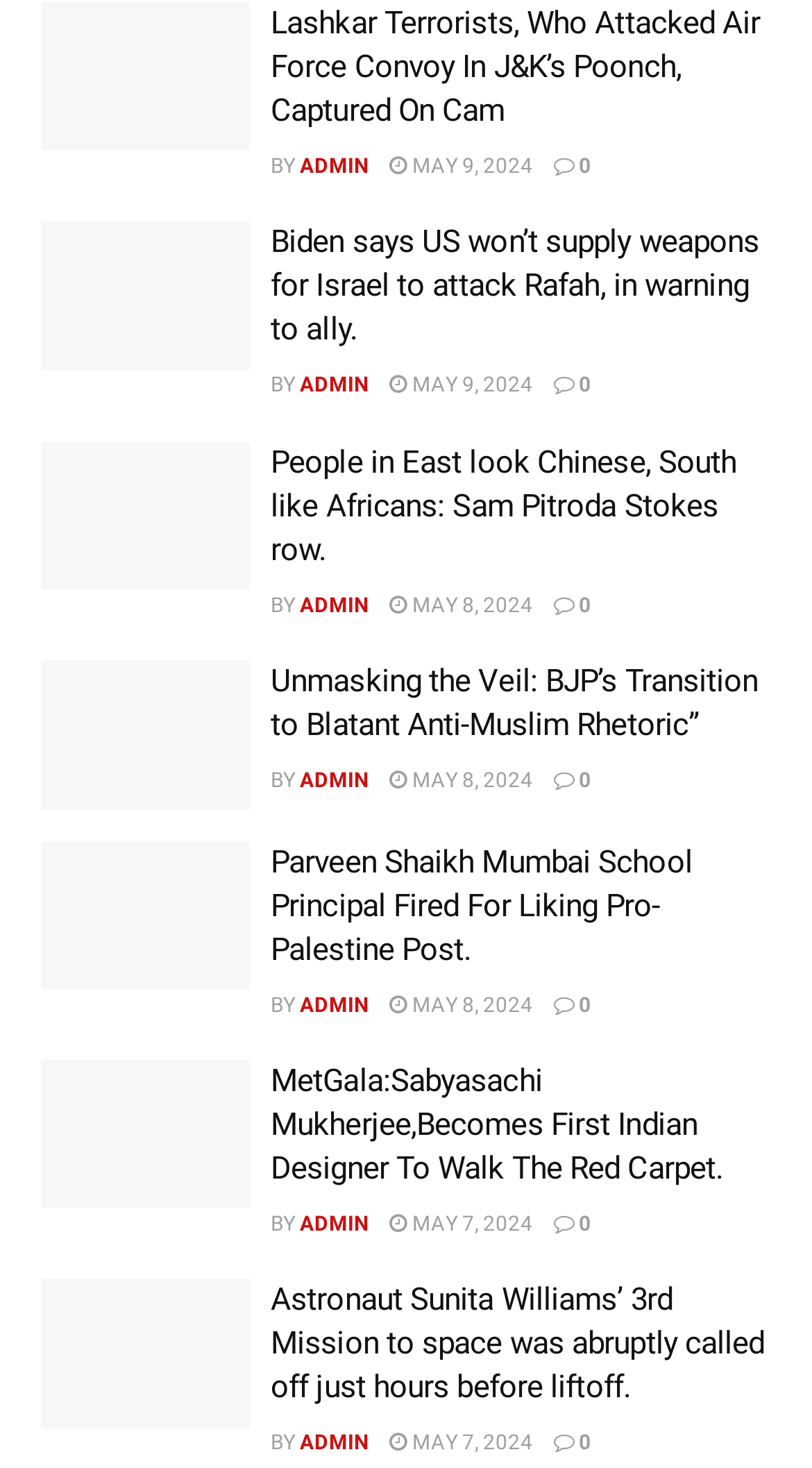Identify the bounding box coordinates of the element that should be clicked to fulfill this task: "Read article about Air Force Convoy". The coordinates should be provided as four float numbers between 0 and 1, i.e., [left, top, right, bottom].

[0.051, 0.001, 0.308, 0.103]